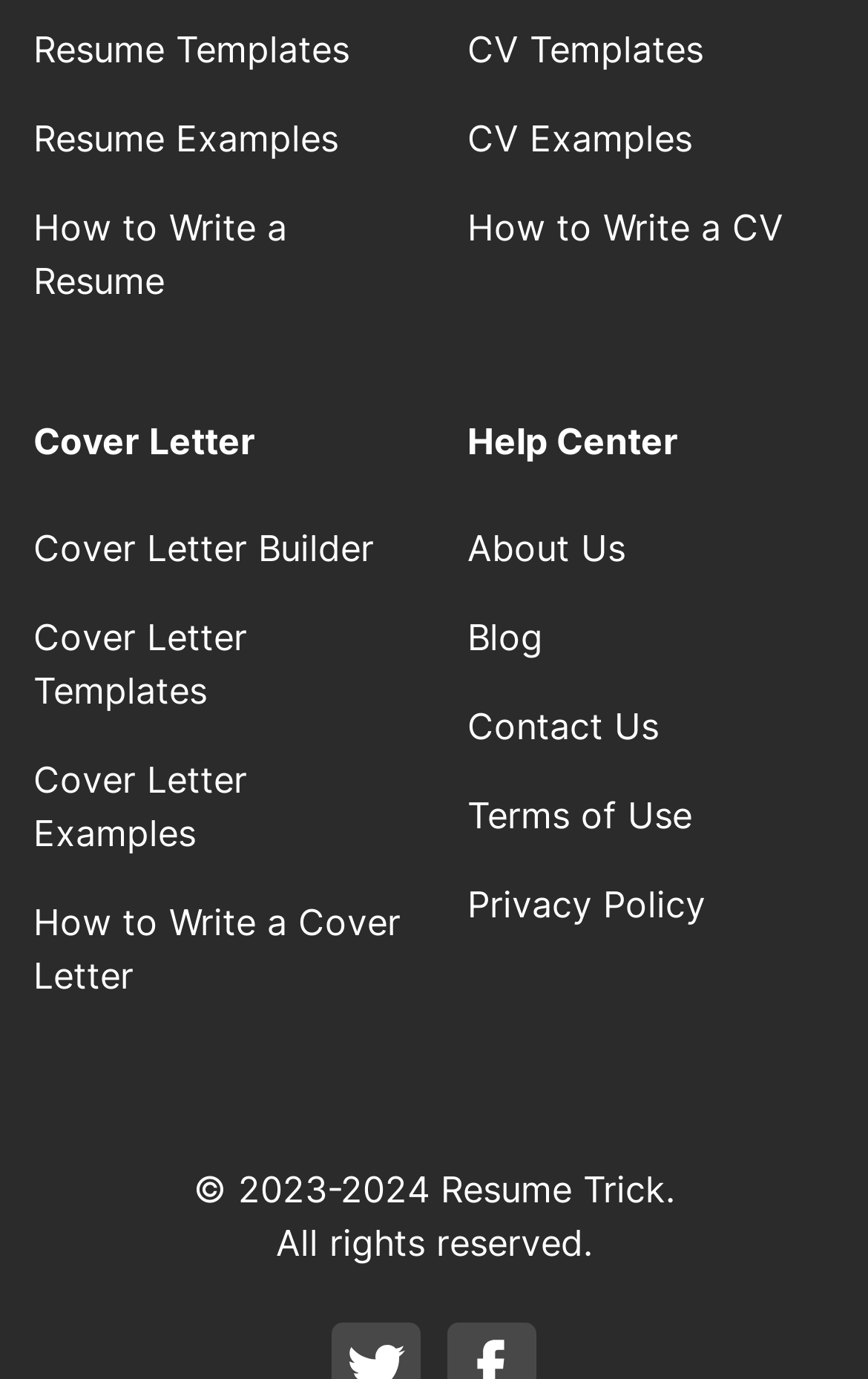What is the main category of templates offered?
By examining the image, provide a one-word or phrase answer.

Resume and CV